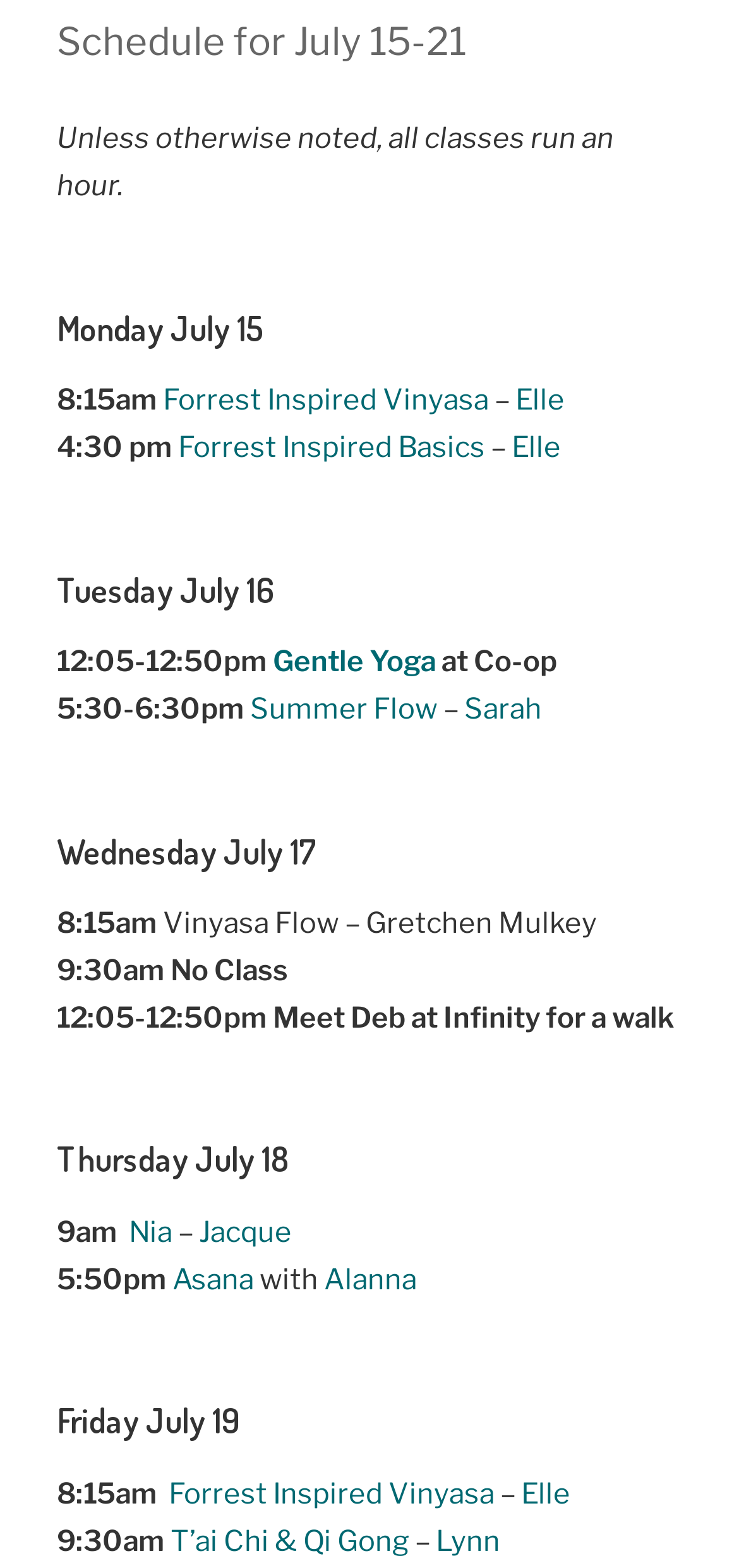Locate the bounding box coordinates of the area that needs to be clicked to fulfill the following instruction: "View Forrest Inspired Vinyasa class details". The coordinates should be in the format of four float numbers between 0 and 1, namely [left, top, right, bottom].

[0.221, 0.245, 0.662, 0.266]